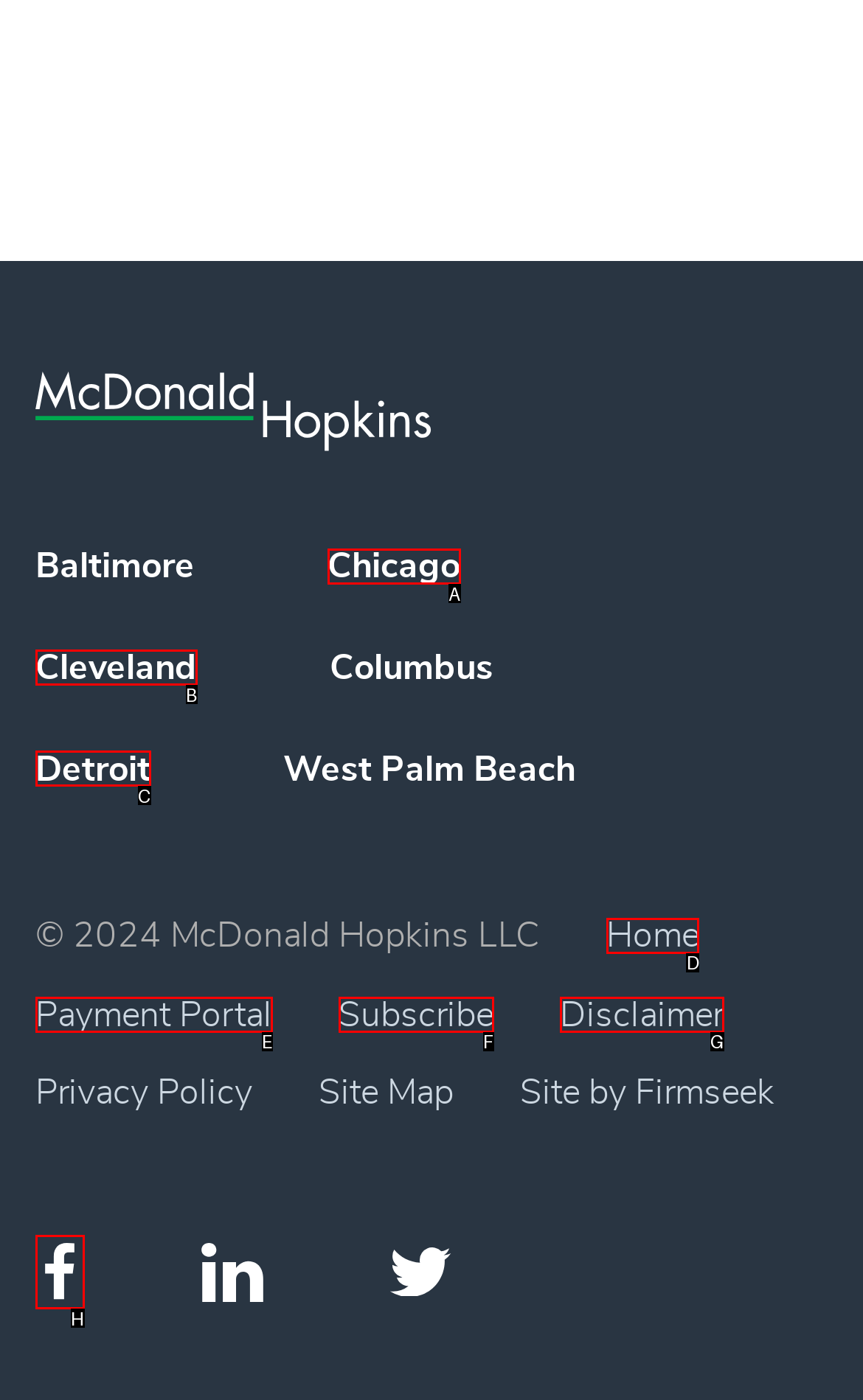Indicate which UI element needs to be clicked to fulfill the task: Go to Home
Answer with the letter of the chosen option from the available choices directly.

D